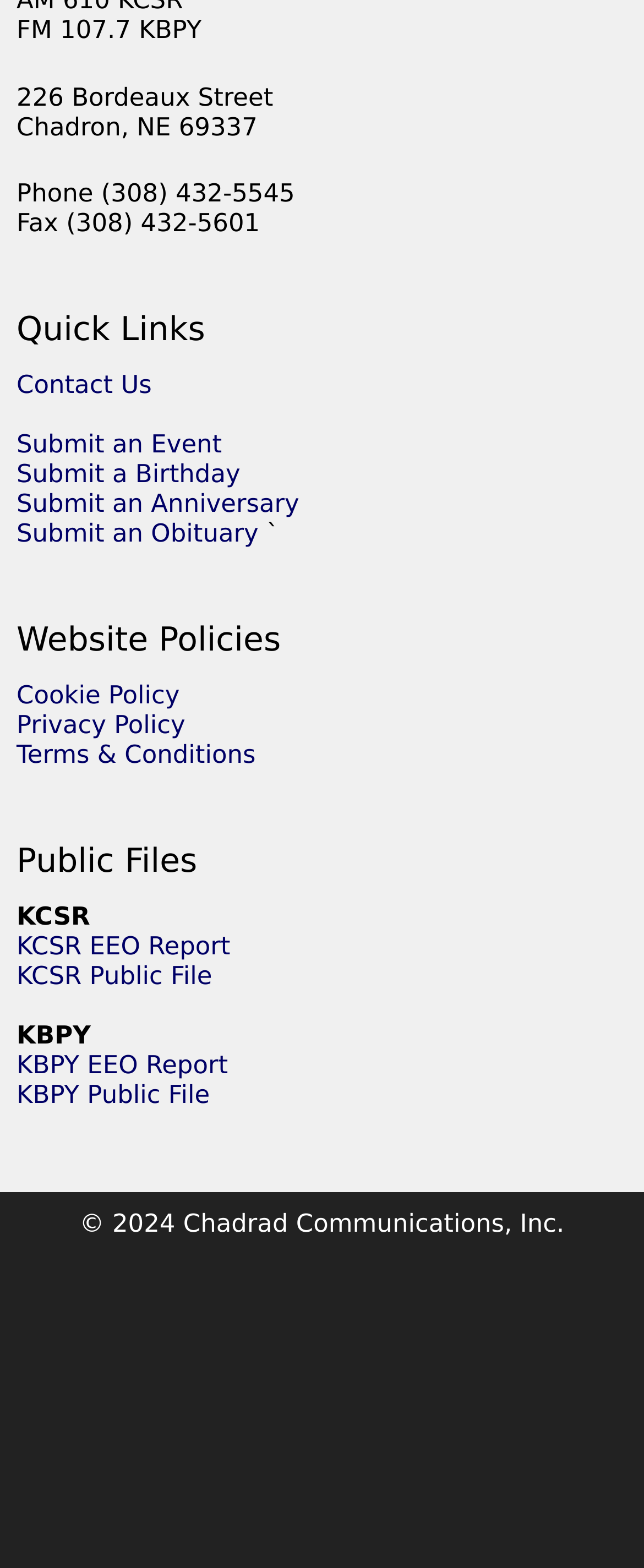Find the bounding box coordinates of the element you need to click on to perform this action: 'View KBPY Public File'. The coordinates should be represented by four float values between 0 and 1, in the format [left, top, right, bottom].

[0.026, 0.689, 0.326, 0.708]